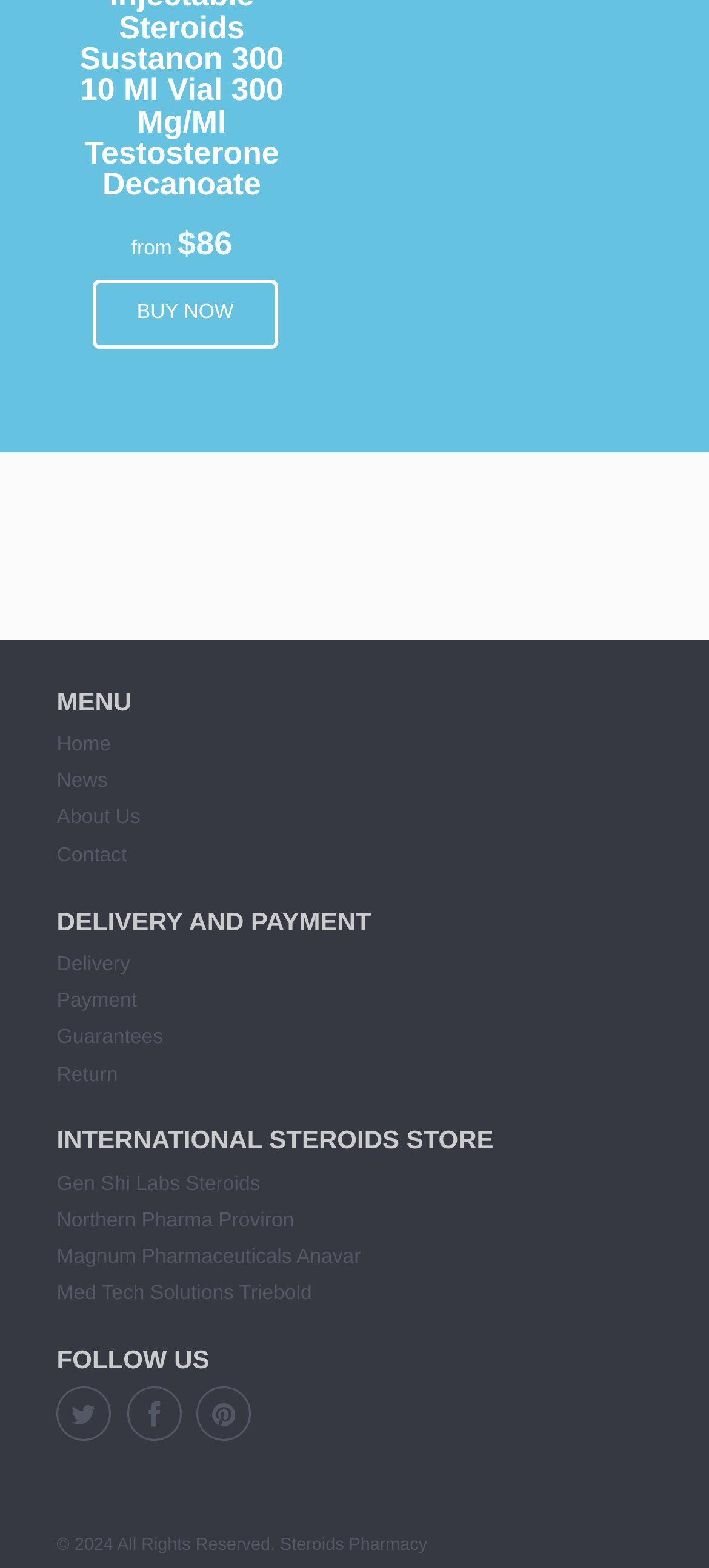Can you find the bounding box coordinates of the area I should click to execute the following instruction: "Visit Steroids Pharmacy"?

[0.395, 0.98, 0.603, 0.992]